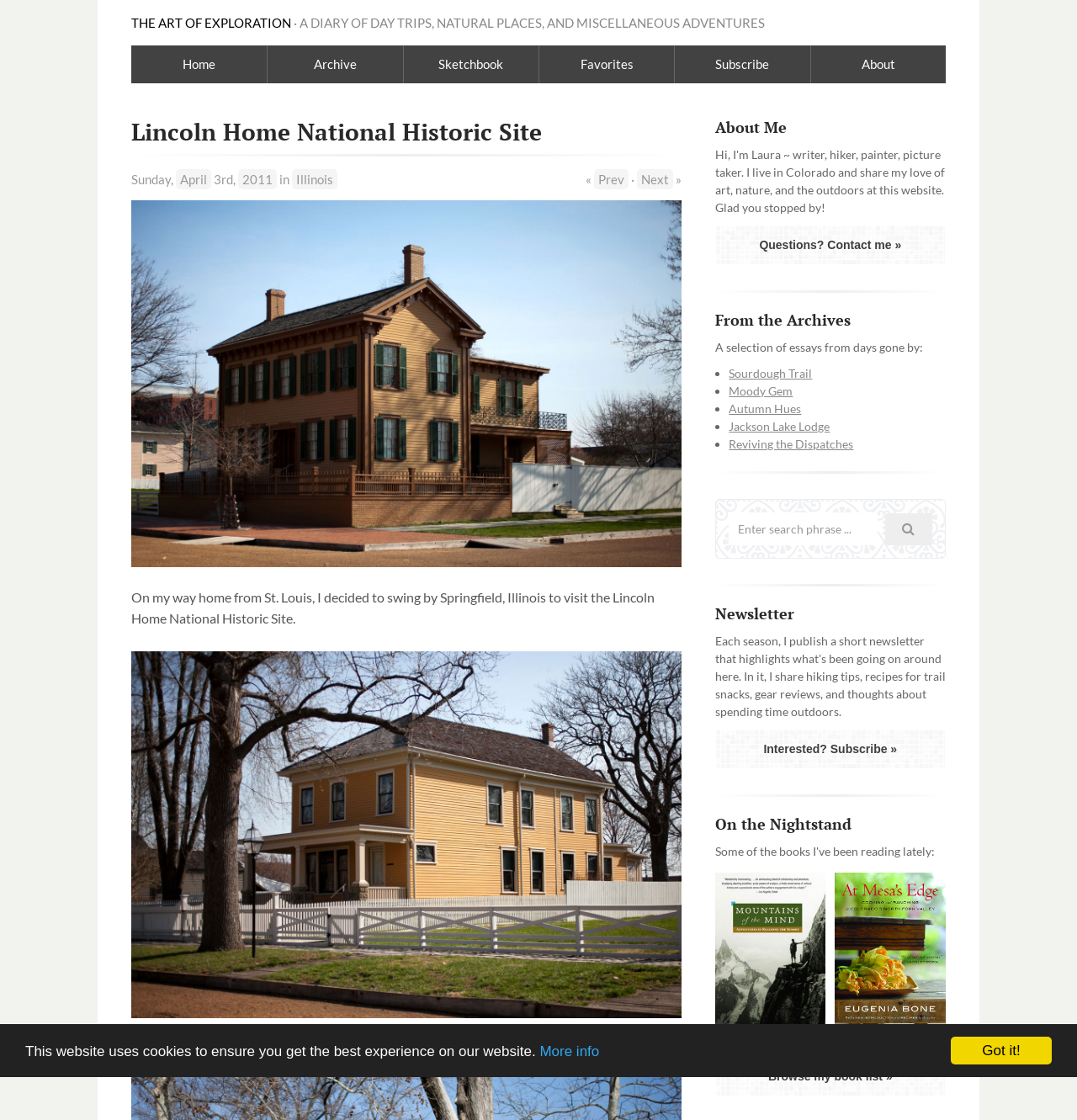Please specify the bounding box coordinates of the element that should be clicked to execute the given instruction: 'browse book list'. Ensure the coordinates are four float numbers between 0 and 1, expressed as [left, top, right, bottom].

[0.664, 0.954, 0.878, 0.967]